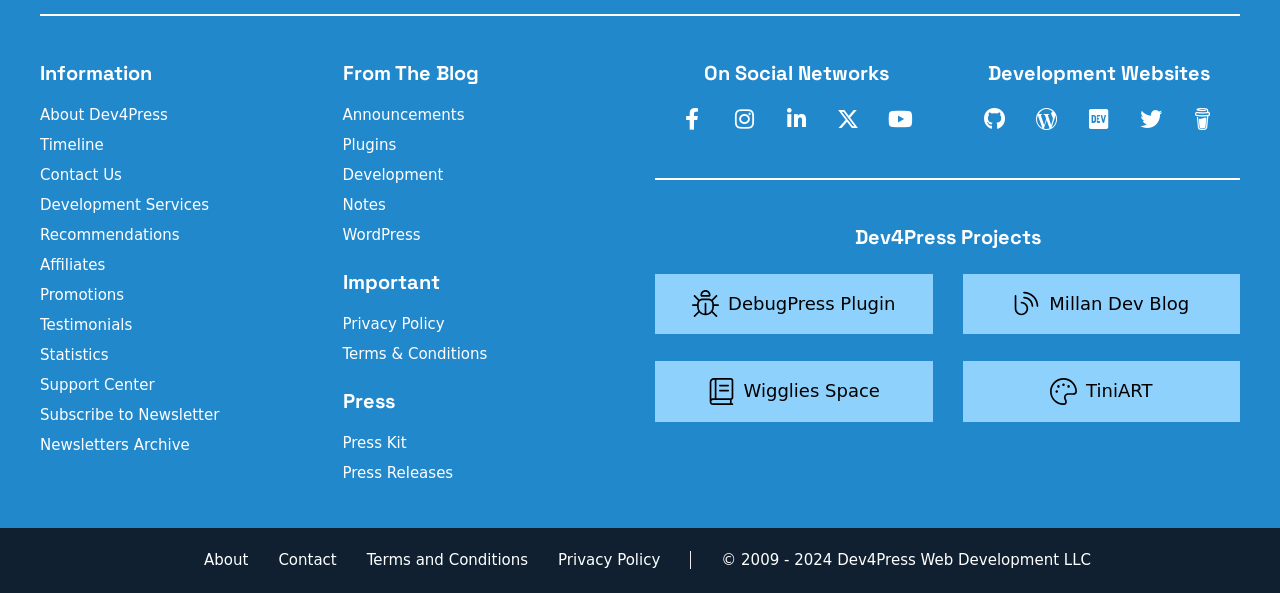What is the last link under 'Dev4Press Projects'?
Using the information from the image, give a concise answer in one word or a short phrase.

TiniART